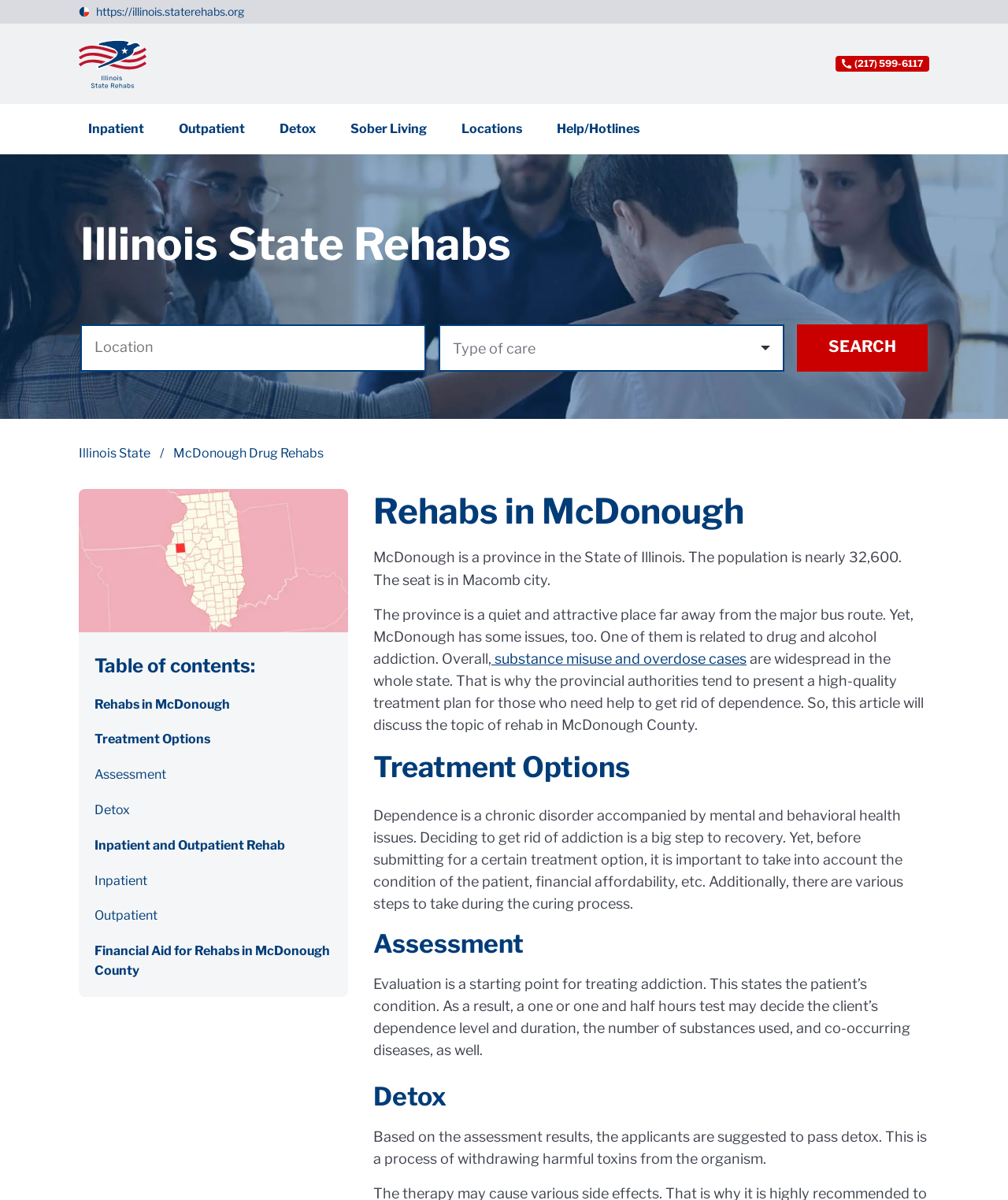What type of care options are available?
Based on the screenshot, provide your answer in one word or phrase.

Inpatient, Outpatient, Detox, Sober Living